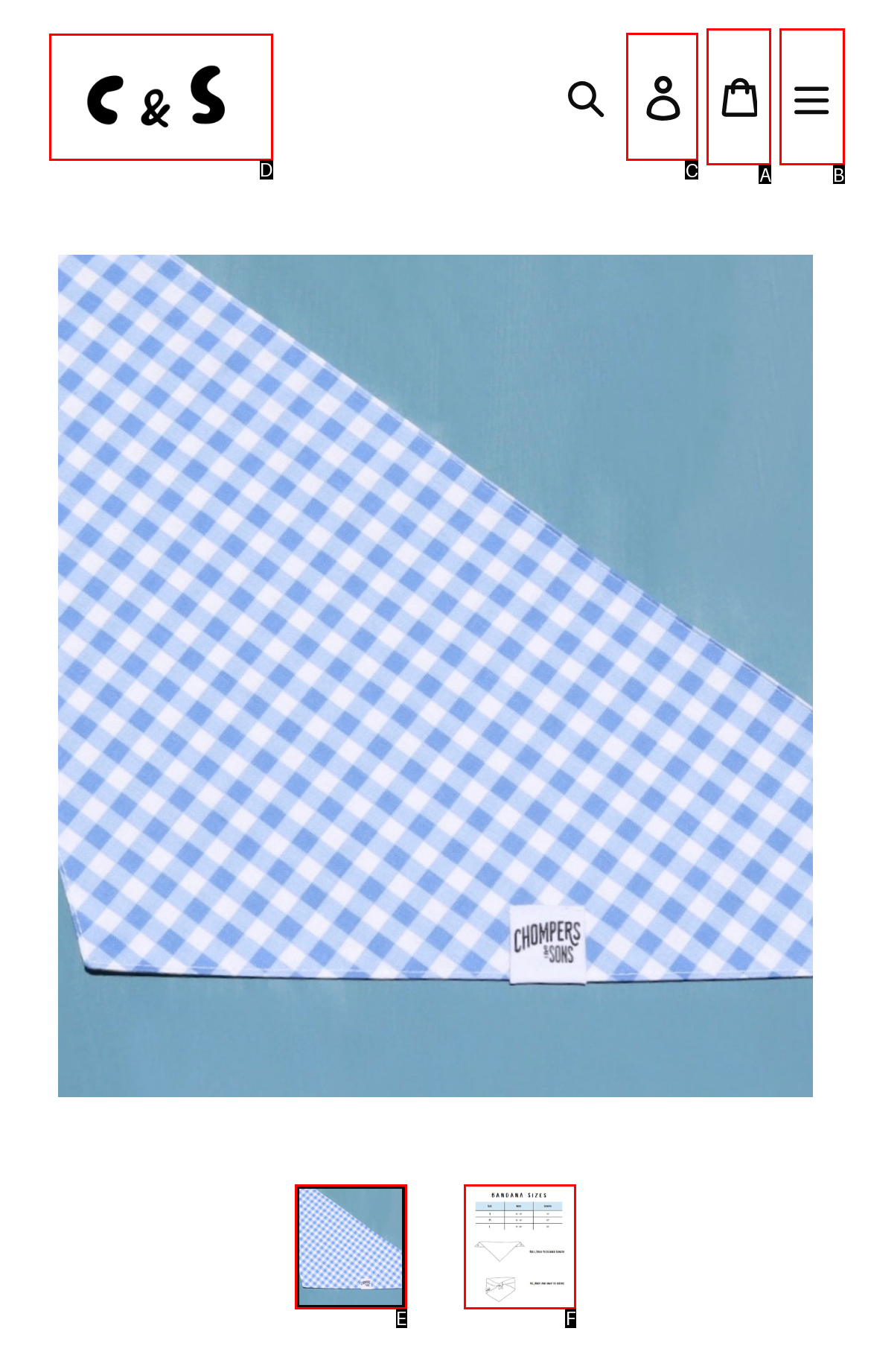Identify the option that corresponds to: parent_node: Search aria-label="Menu"
Respond with the corresponding letter from the choices provided.

B